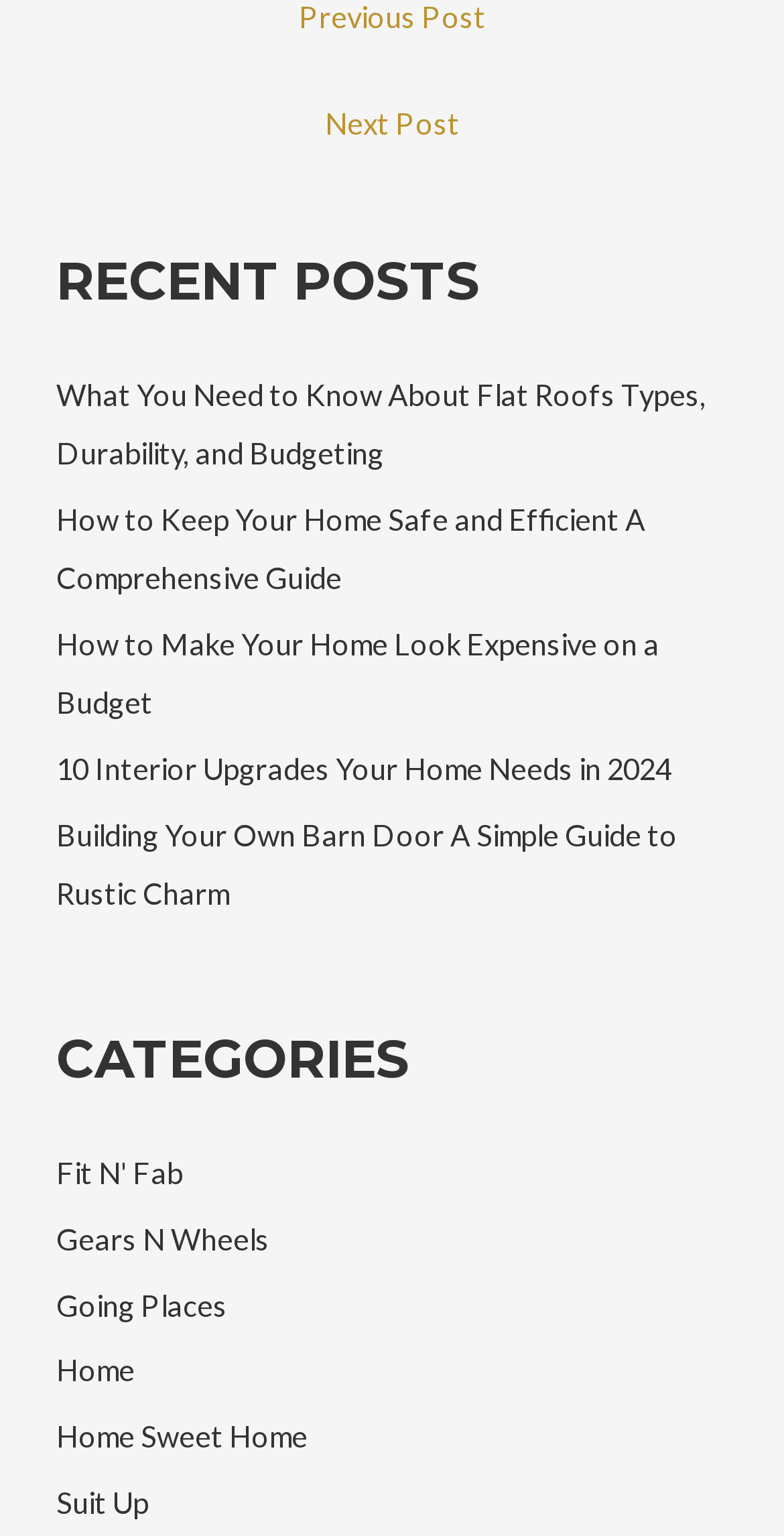Determine the bounding box coordinates of the clickable region to carry out the instruction: "View citing articles".

None